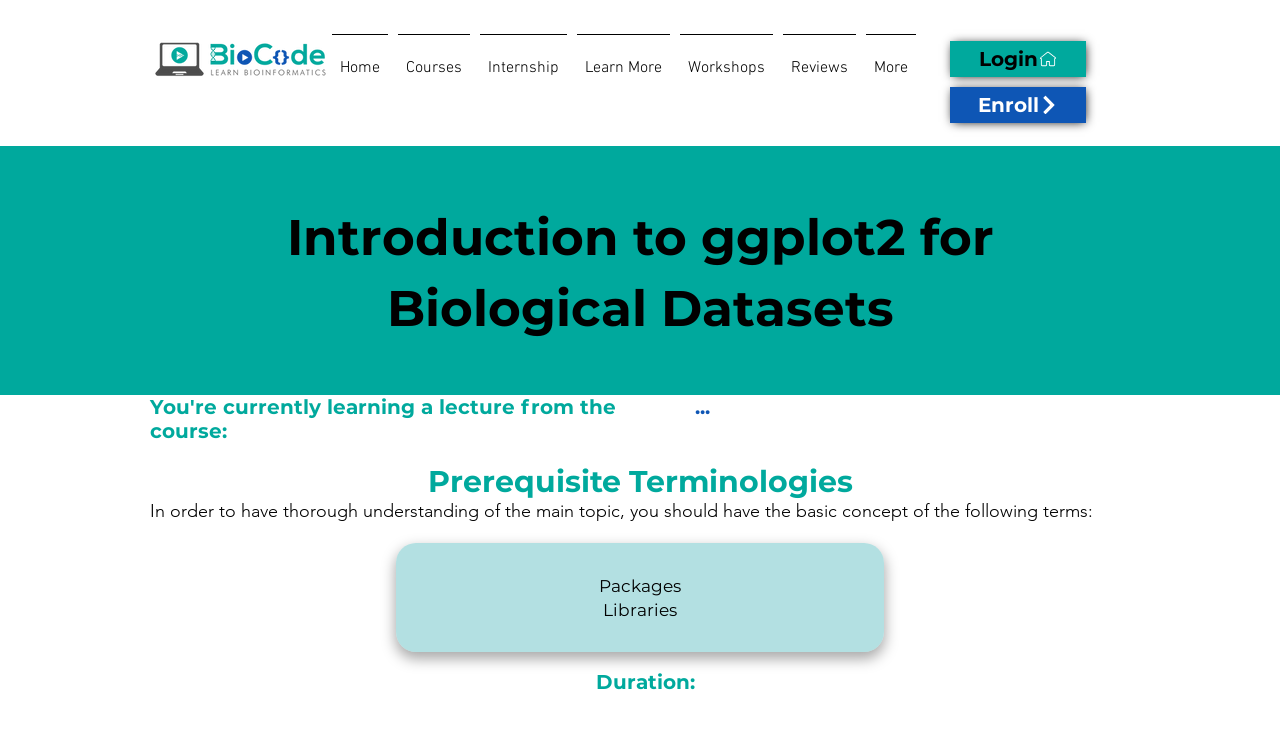Create a full and detailed caption for the entire webpage.

The webpage is about an introduction to ggplot2 for biological datasets. At the top left, there is a navigation menu with links to "Home", "Courses", "Internship", "Learn More", "Workshops", "Reviews", and "More". To the right of the navigation menu, there is a logo image. On the top right, there are two links, "Login" and "Enroll".

Below the navigation menu, there is a heading that repeats the title "Introduction to ggplot2 for Biological Datasets". Following this heading, there is a brief introduction or summary, although the exact content is not specified. 

Further down, there is a section titled "Prerequisite Terminologies", which lists the basic concepts required to understand the main topic. The section explains that a thorough understanding of certain terms is necessary to grasp the main topic.

Below this section, there is another heading titled "Packages Libraries". Finally, at the bottom of the page, there is a section that mentions the duration of the course or tutorial, although the exact duration is not specified.